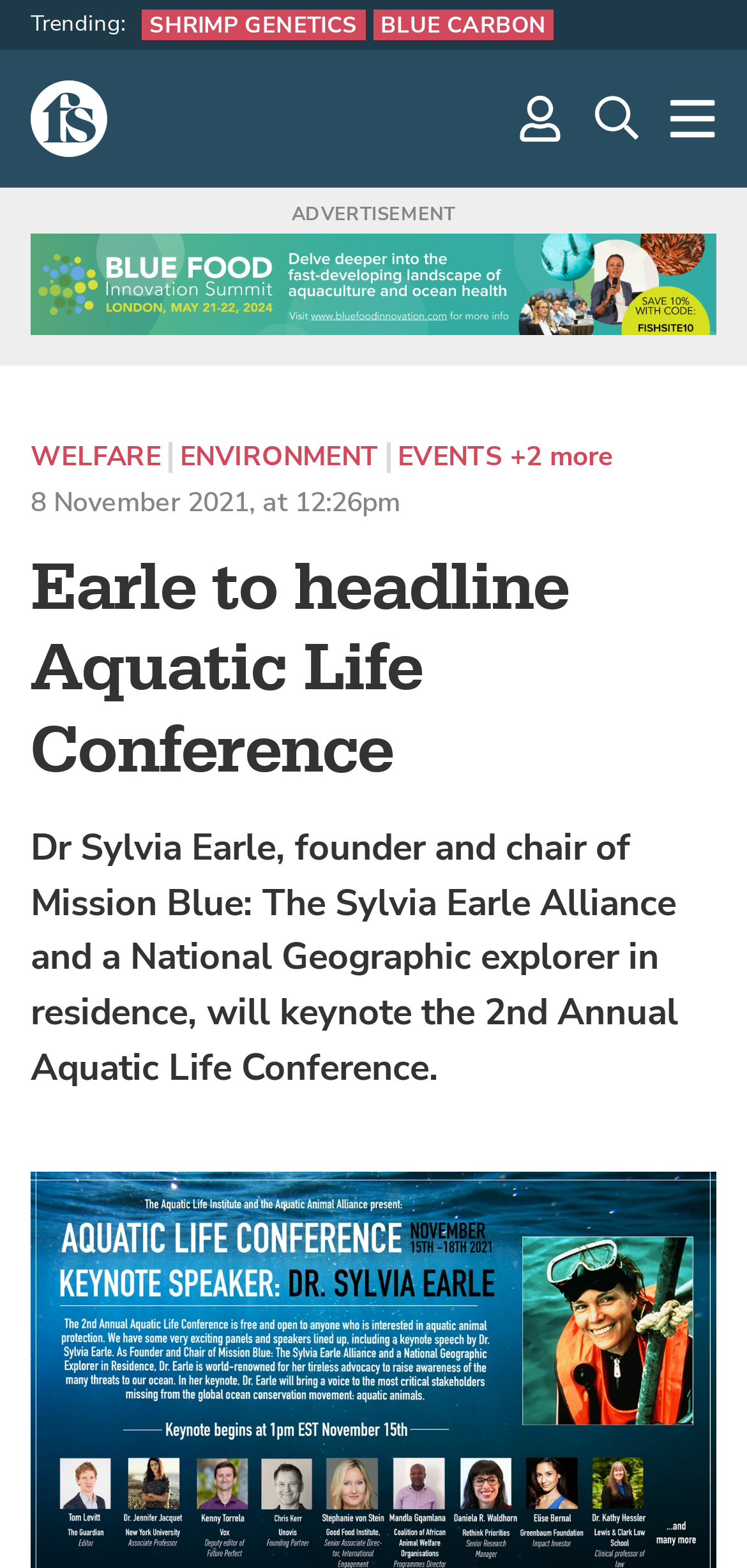Reply to the question with a single word or phrase:
What is the name of the website?

The Fish Site